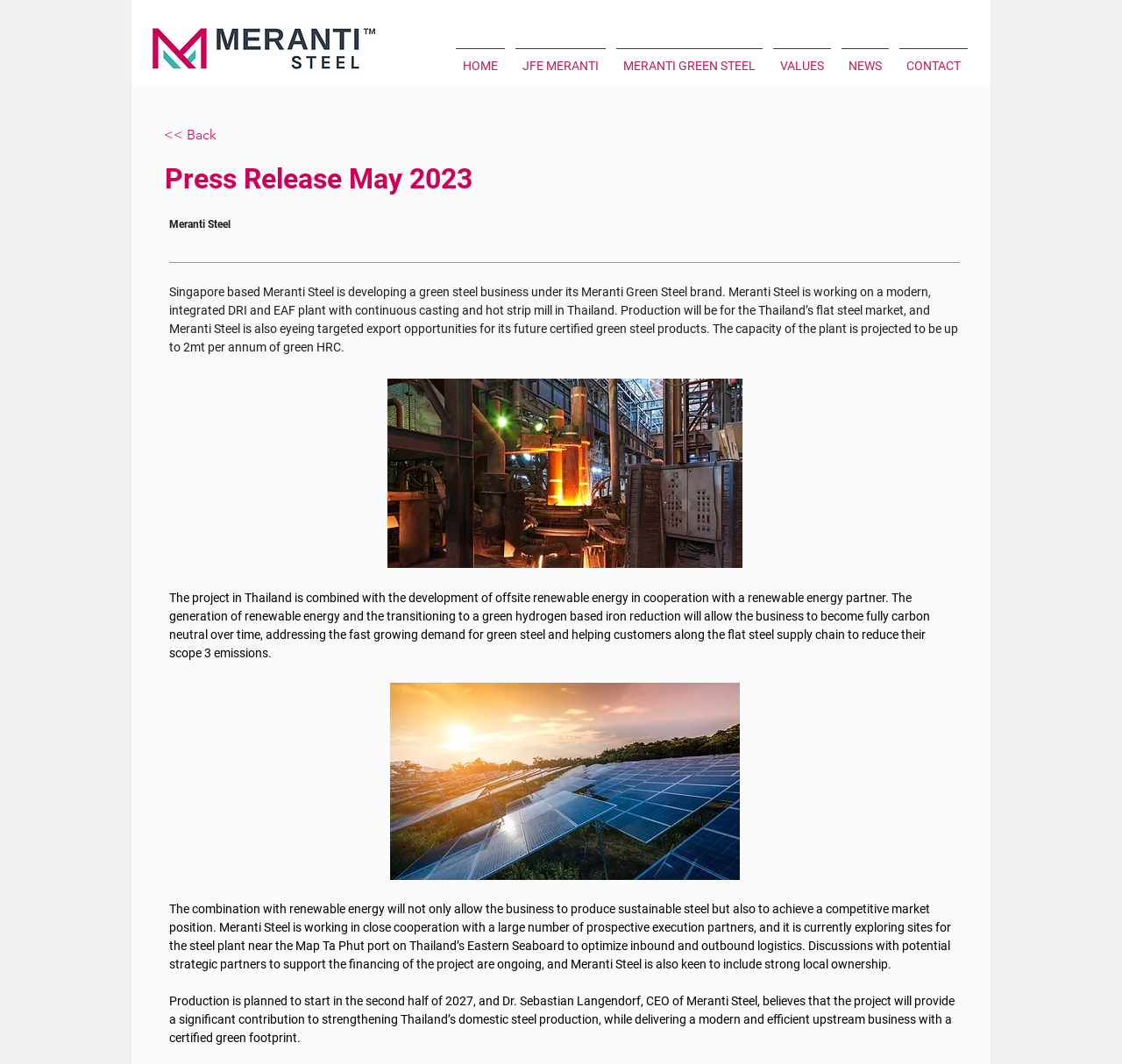Extract the bounding box for the UI element that matches this description: "MERANTI GREEN STEEL".

[0.545, 0.045, 0.684, 0.063]